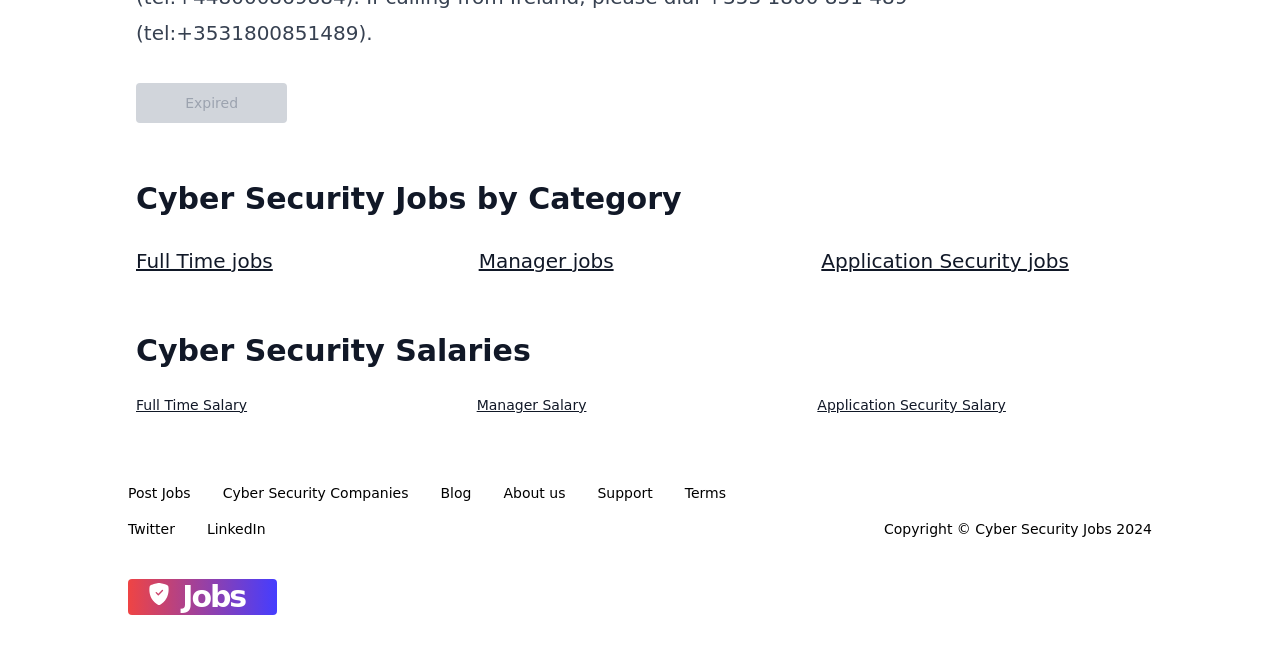Determine the bounding box coordinates of the region that needs to be clicked to achieve the task: "Explore application security salaries".

[0.639, 0.597, 0.894, 0.64]